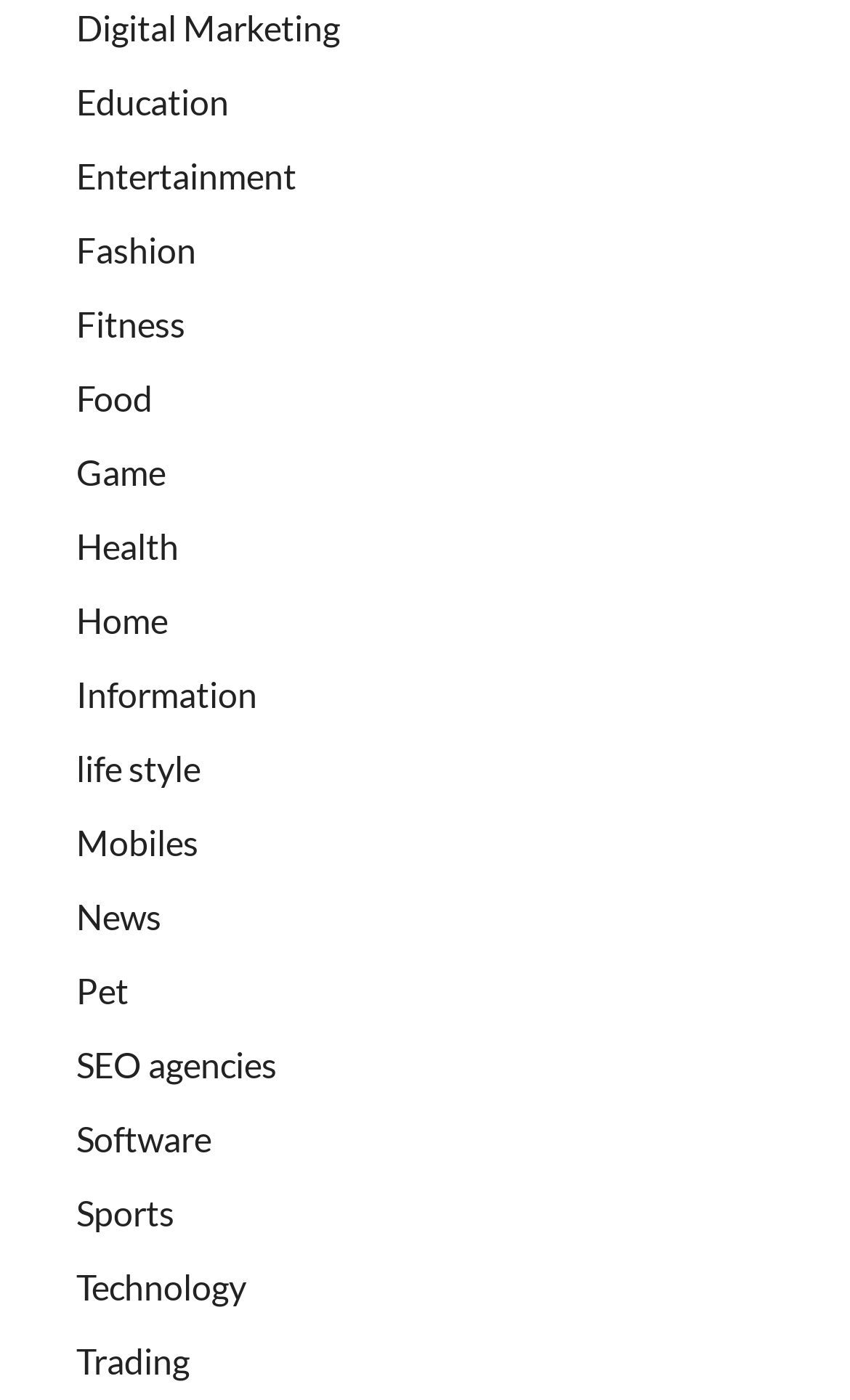Use a single word or phrase to answer the question: 
Which category is located at the top-left of the webpage?

Digital Marketing